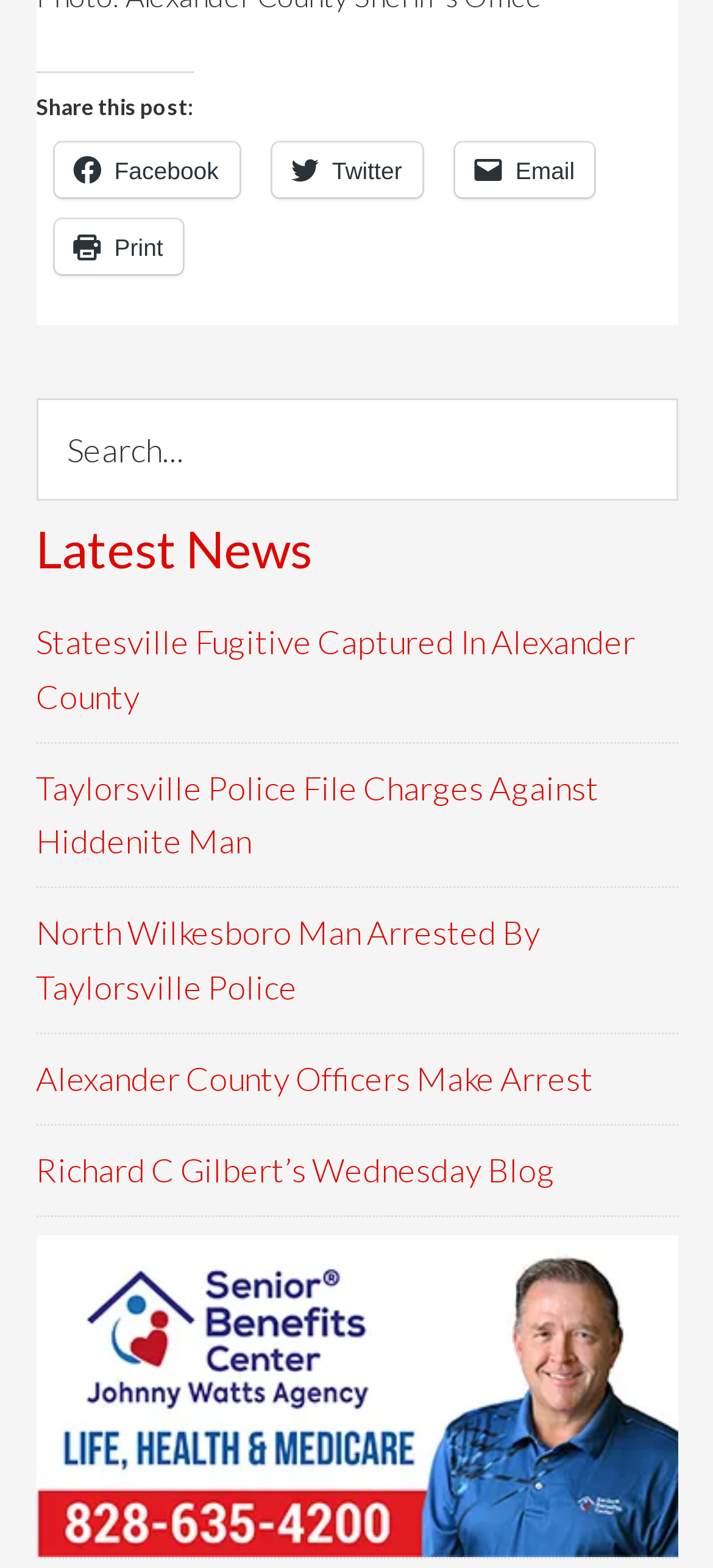Specify the bounding box coordinates of the element's area that should be clicked to execute the given instruction: "Print the page". The coordinates should be four float numbers between 0 and 1, i.e., [left, top, right, bottom].

[0.076, 0.14, 0.257, 0.175]